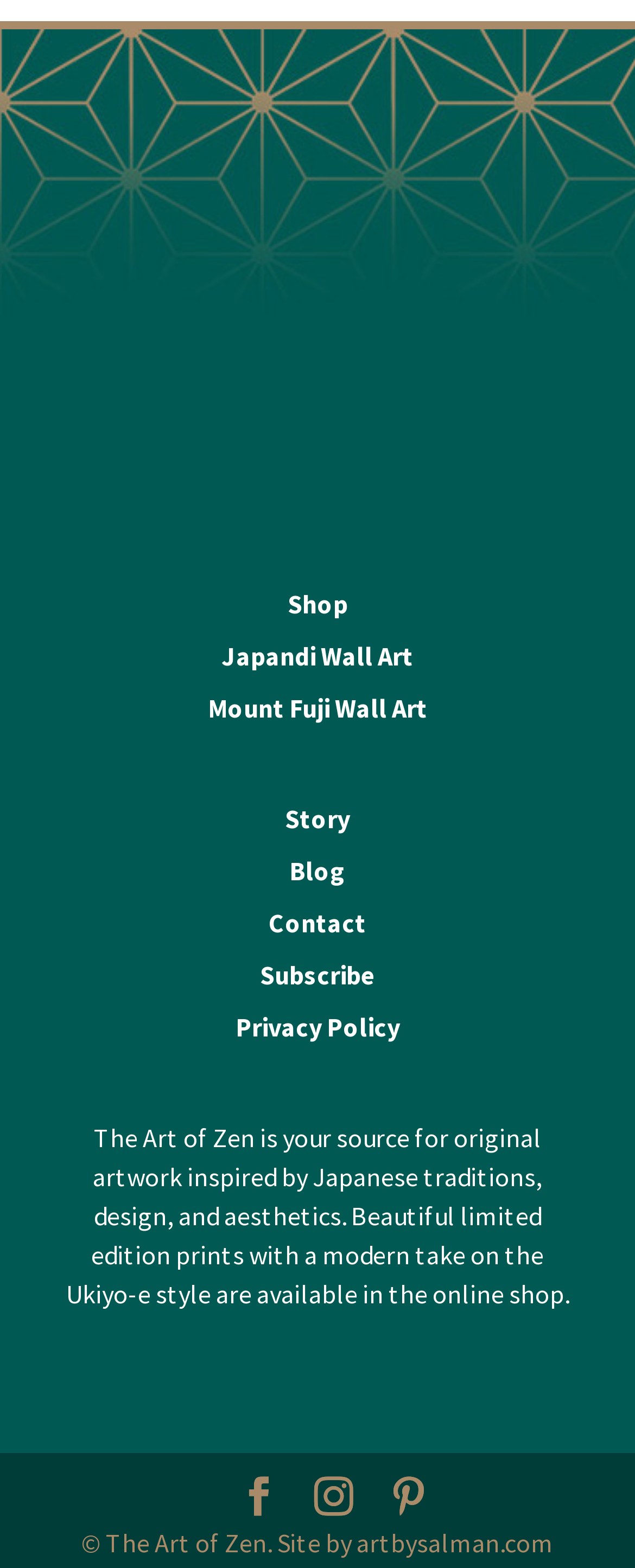Provide a one-word or short-phrase answer to the question:
What type of artwork is available in the online shop?

Limited edition prints